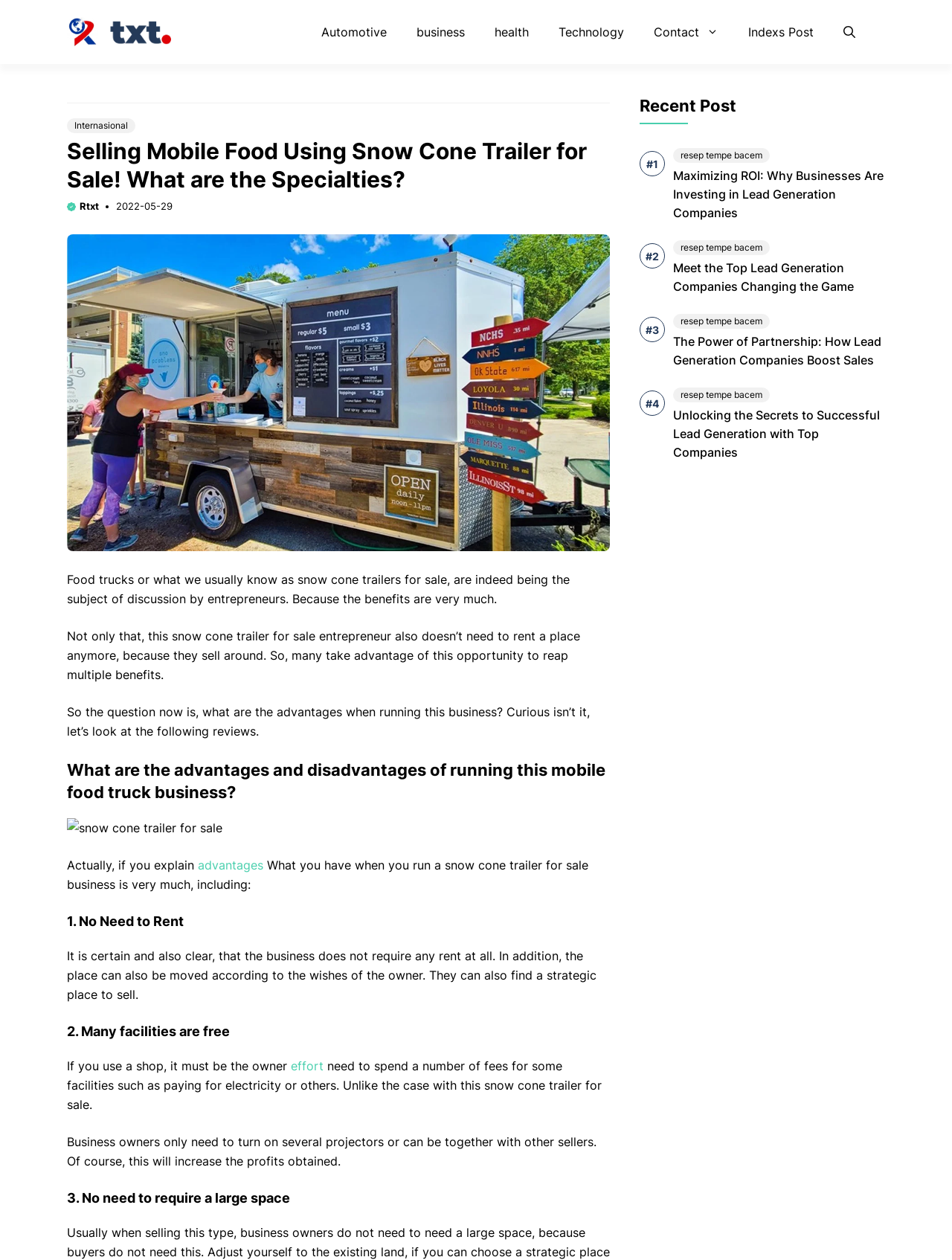What is the date of the article?
Offer a detailed and full explanation in response to the question.

The date of the article can be determined by reading the time element '' which is located near the top of the webpage, indicated by the element type 'time' and the bounding box coordinates [0.121, 0.159, 0.181, 0.168]. The date is displayed as '2022-05-29'.